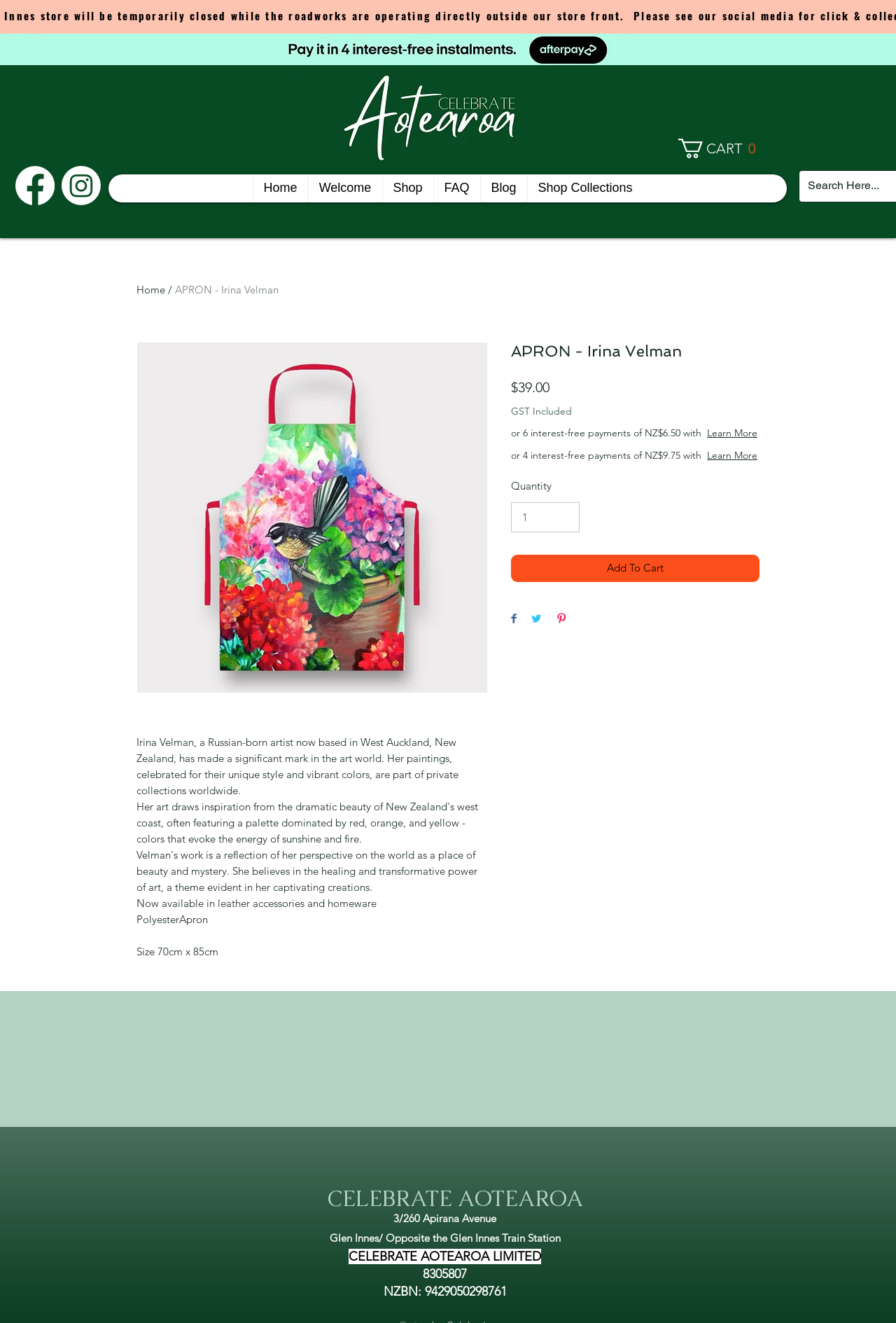Please respond to the question with a concise word or phrase:
What is the address of the shop?

3/260 Apirana Avenue, Glen Innes